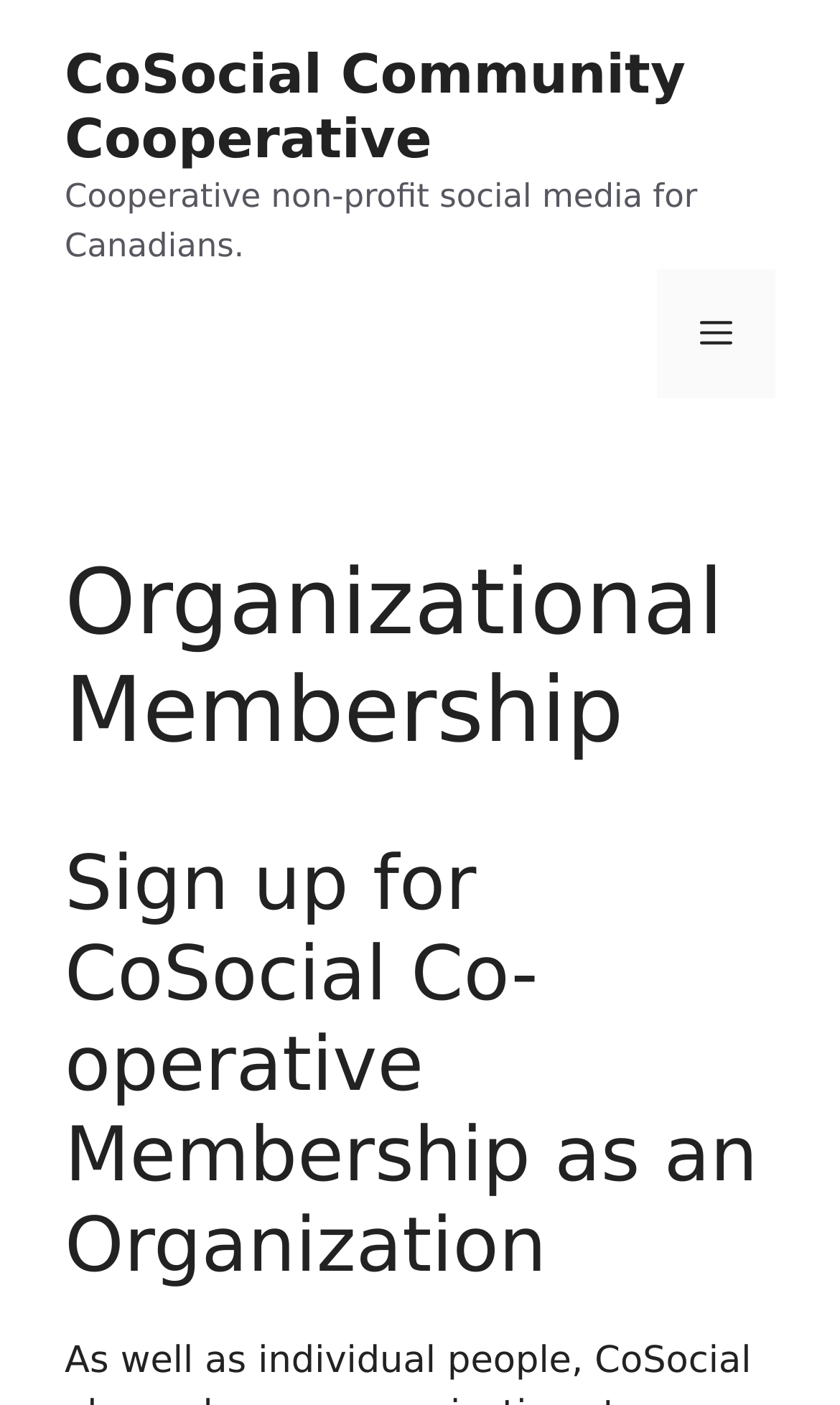What is the target audience for CoSocial membership?
Refer to the screenshot and answer in one word or phrase.

Individuals and organizations